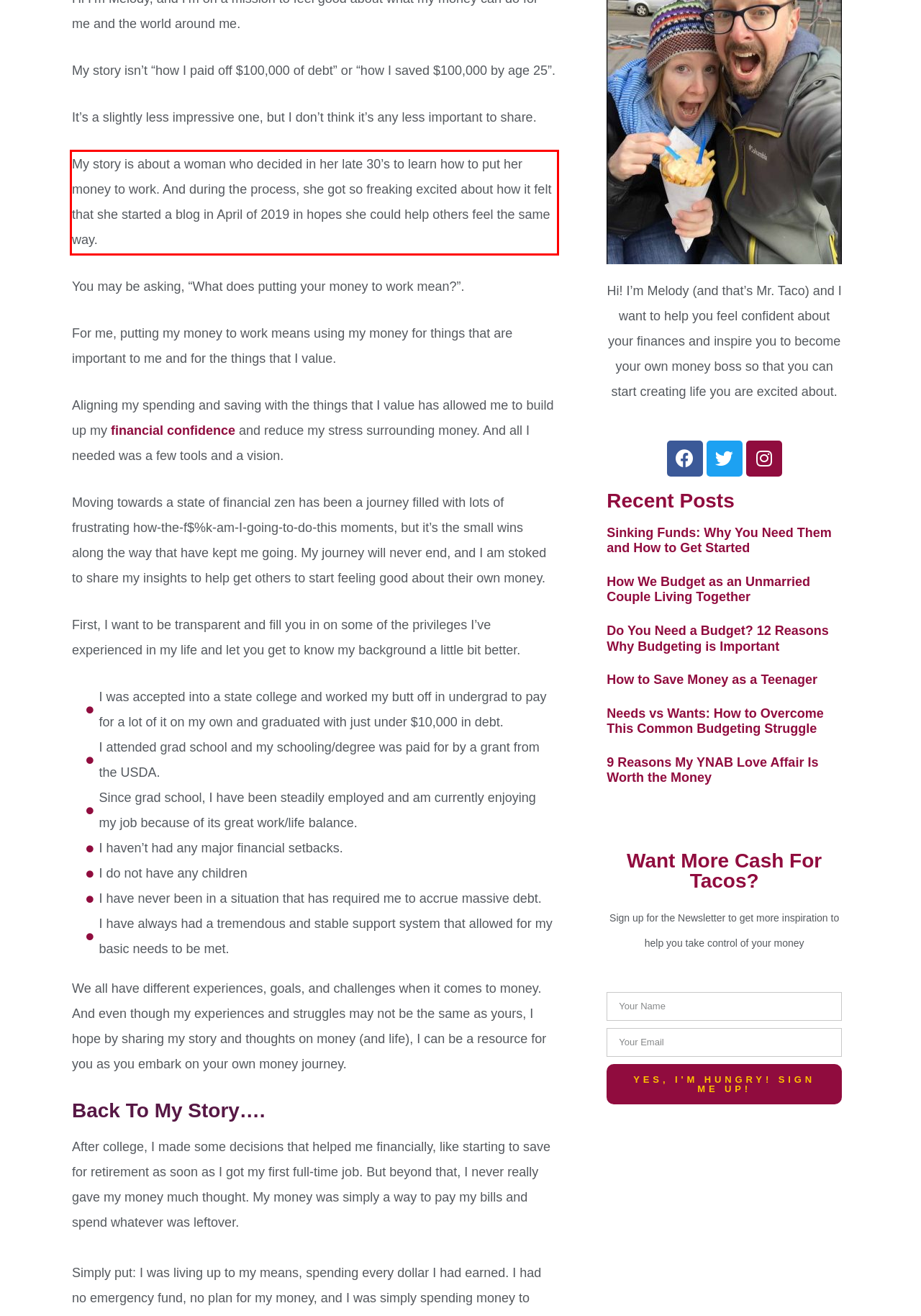Examine the screenshot of the webpage, locate the red bounding box, and generate the text contained within it.

My story is about a woman who decided in her late 30’s to learn how to put her money to work. And during the process, she got so freaking excited about how it felt that she started a blog in April of 2019 in hopes she could help others feel the same way.